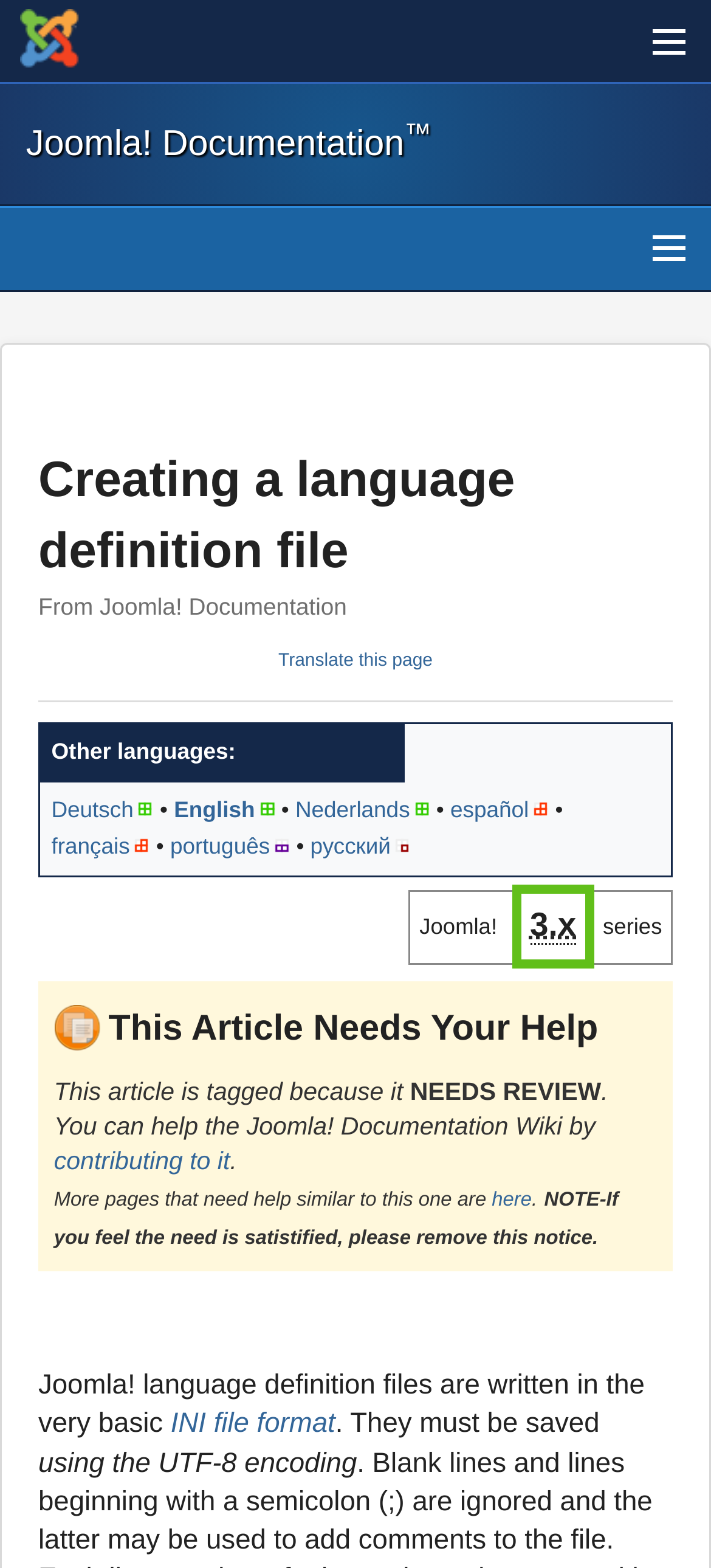Pinpoint the bounding box coordinates of the element to be clicked to execute the instruction: "Click on Cloud".

None